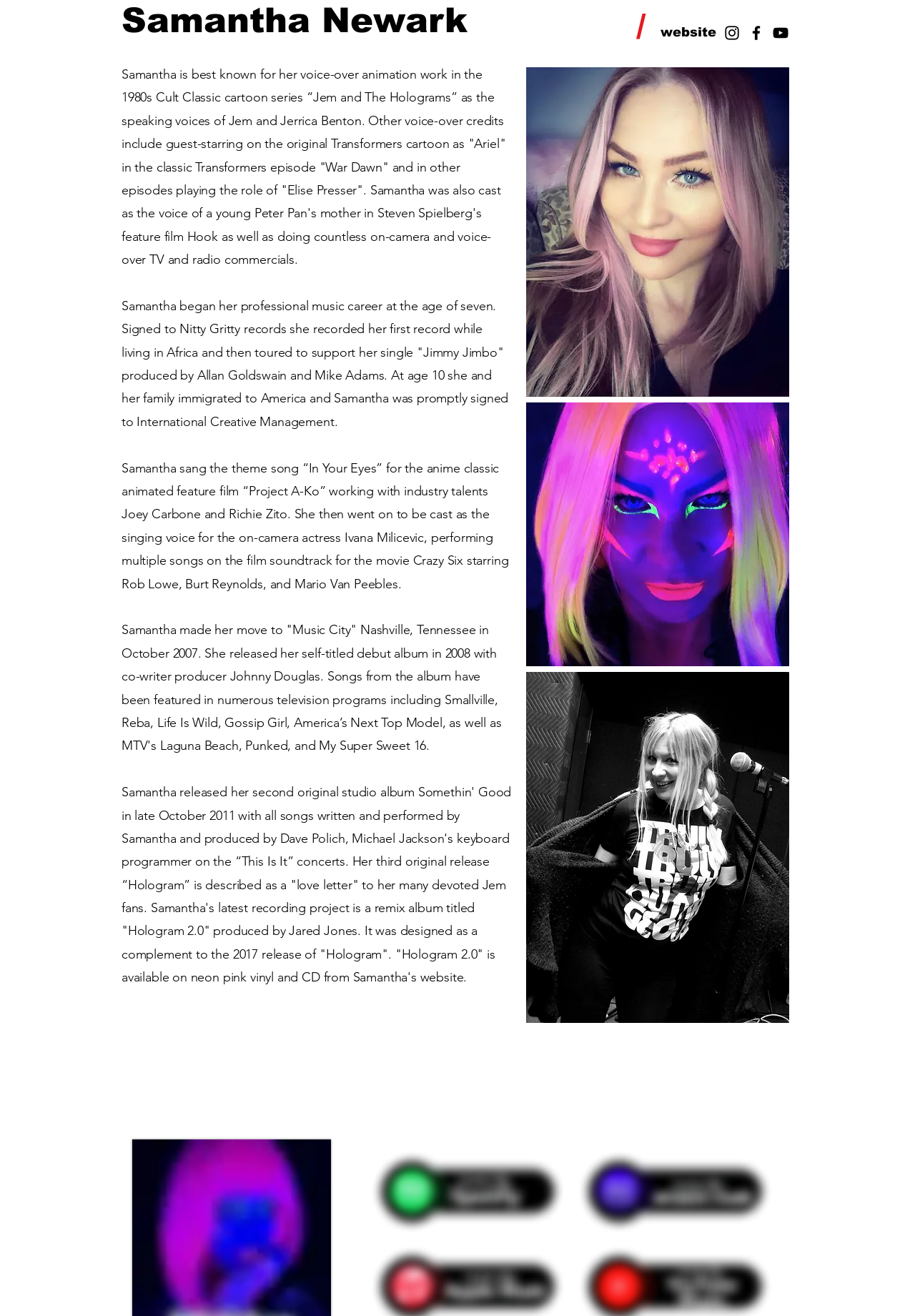Return the bounding box coordinates of the UI element that corresponds to this description: "website". The coordinates must be given as four float numbers in the range of 0 and 1, [left, top, right, bottom].

[0.72, 0.014, 0.784, 0.036]